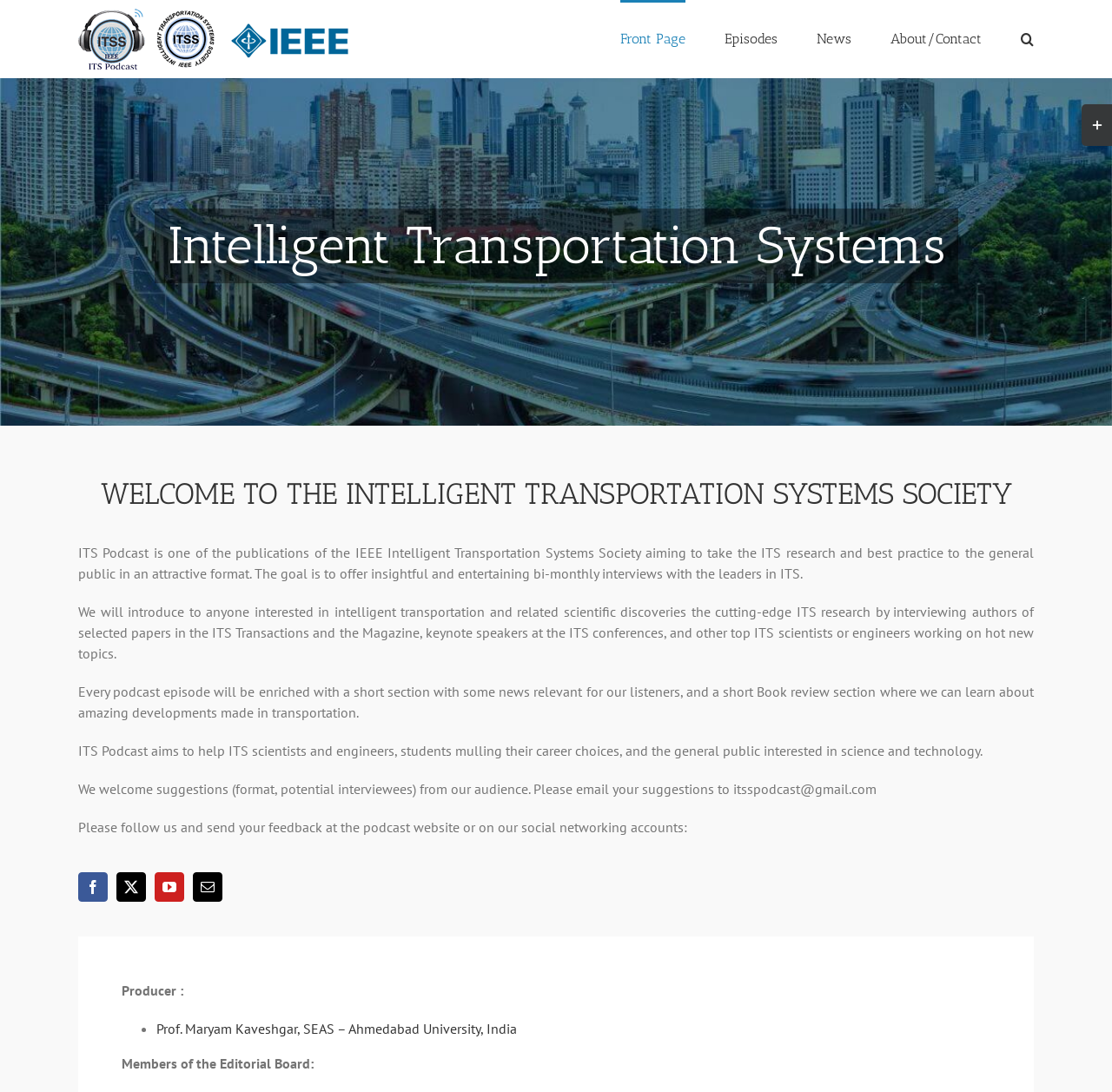What is the principal heading displayed on the webpage?

WELCOME TO THE INTELLIGENT TRANSPORTATION SYSTEMS SOCIETY